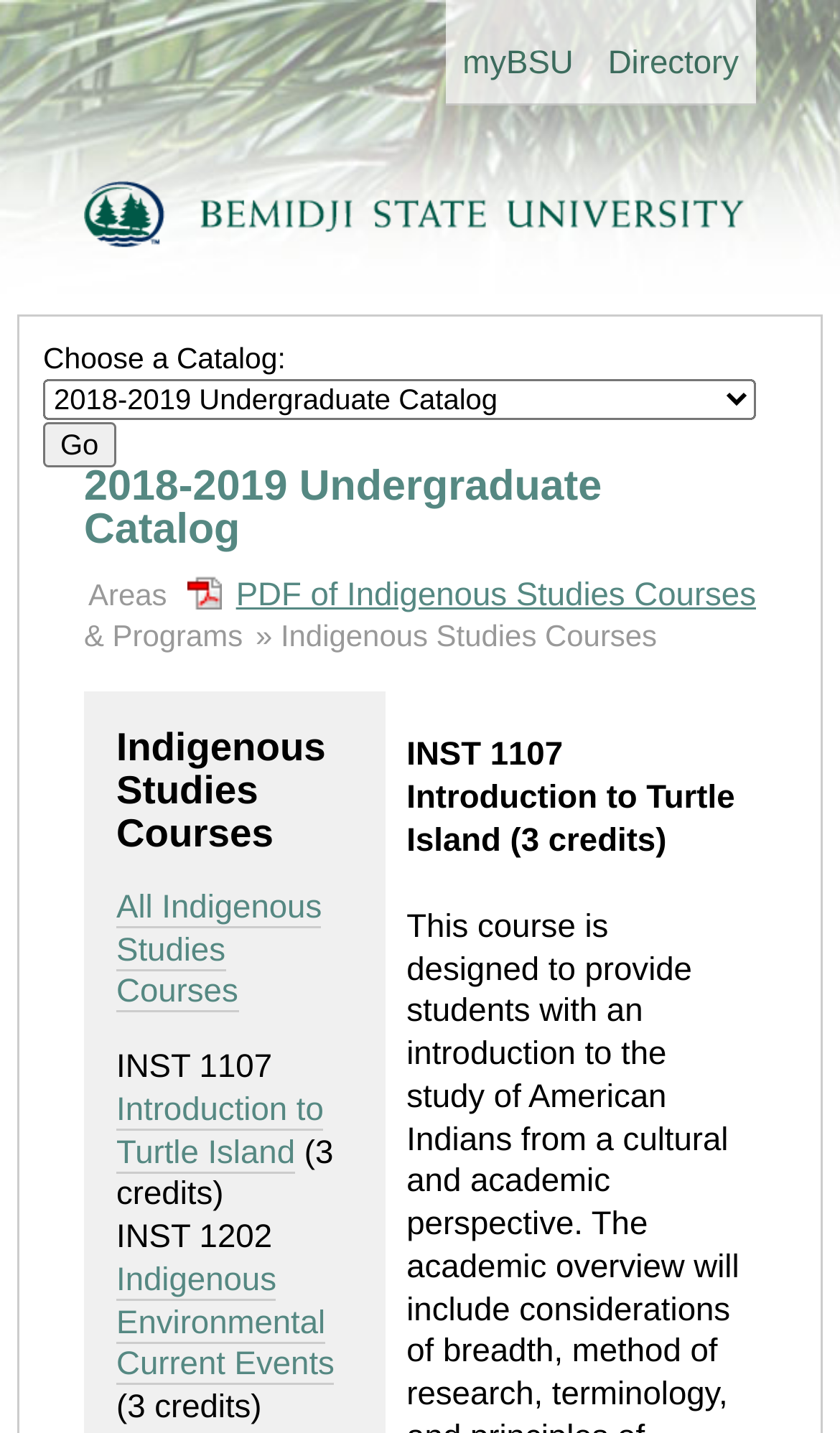Reply to the question below using a single word or brief phrase:
How many courses are listed on the page?

At least 2